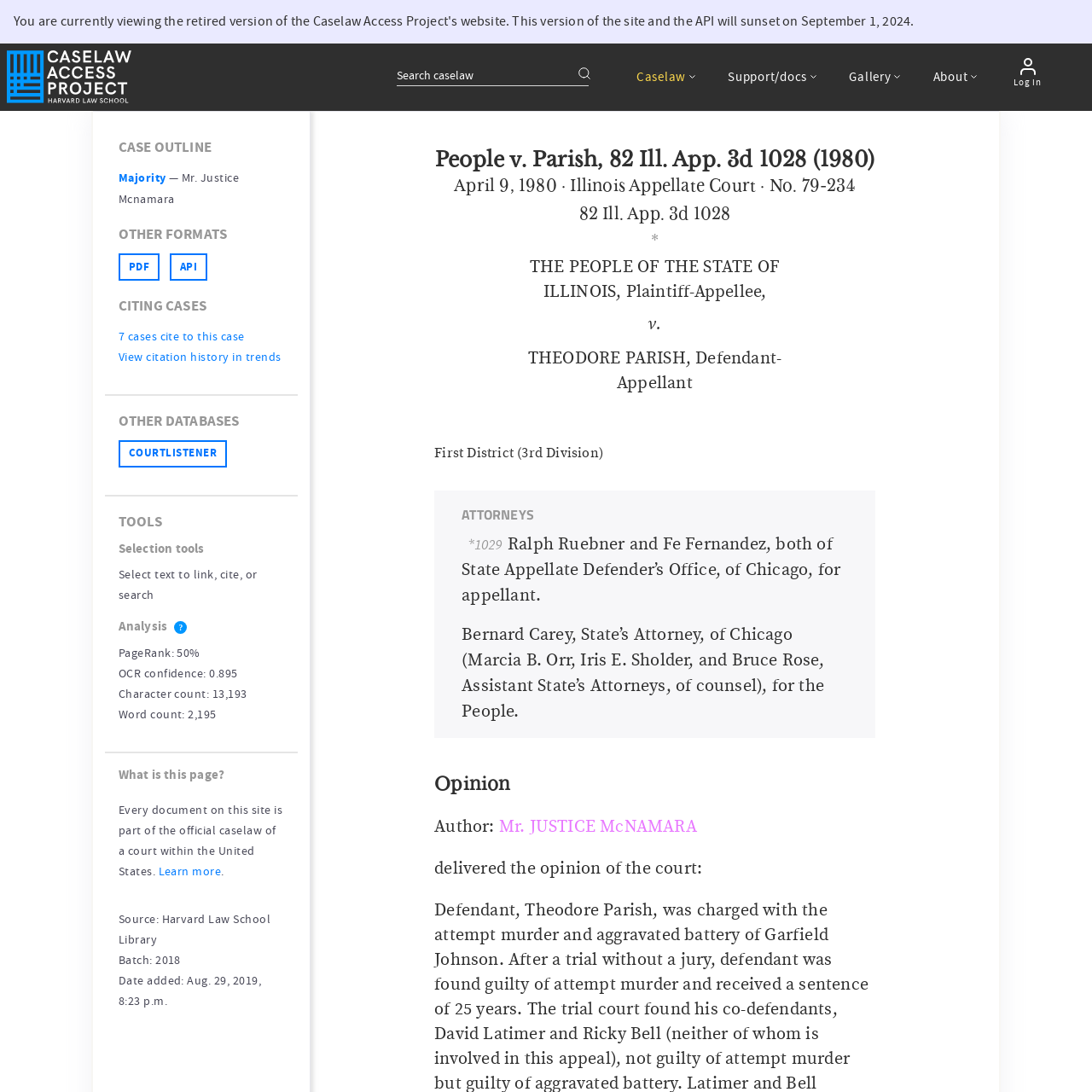Please find the bounding box coordinates of the element's region to be clicked to carry out this instruction: "Go to Caselaw Access Project Home".

[0.006, 0.046, 0.12, 0.095]